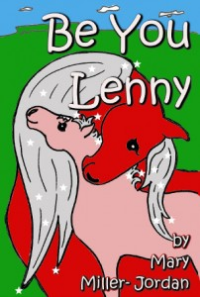What is the theme of the story?
Answer with a single word or short phrase according to what you see in the image.

Individuality and self-acceptance